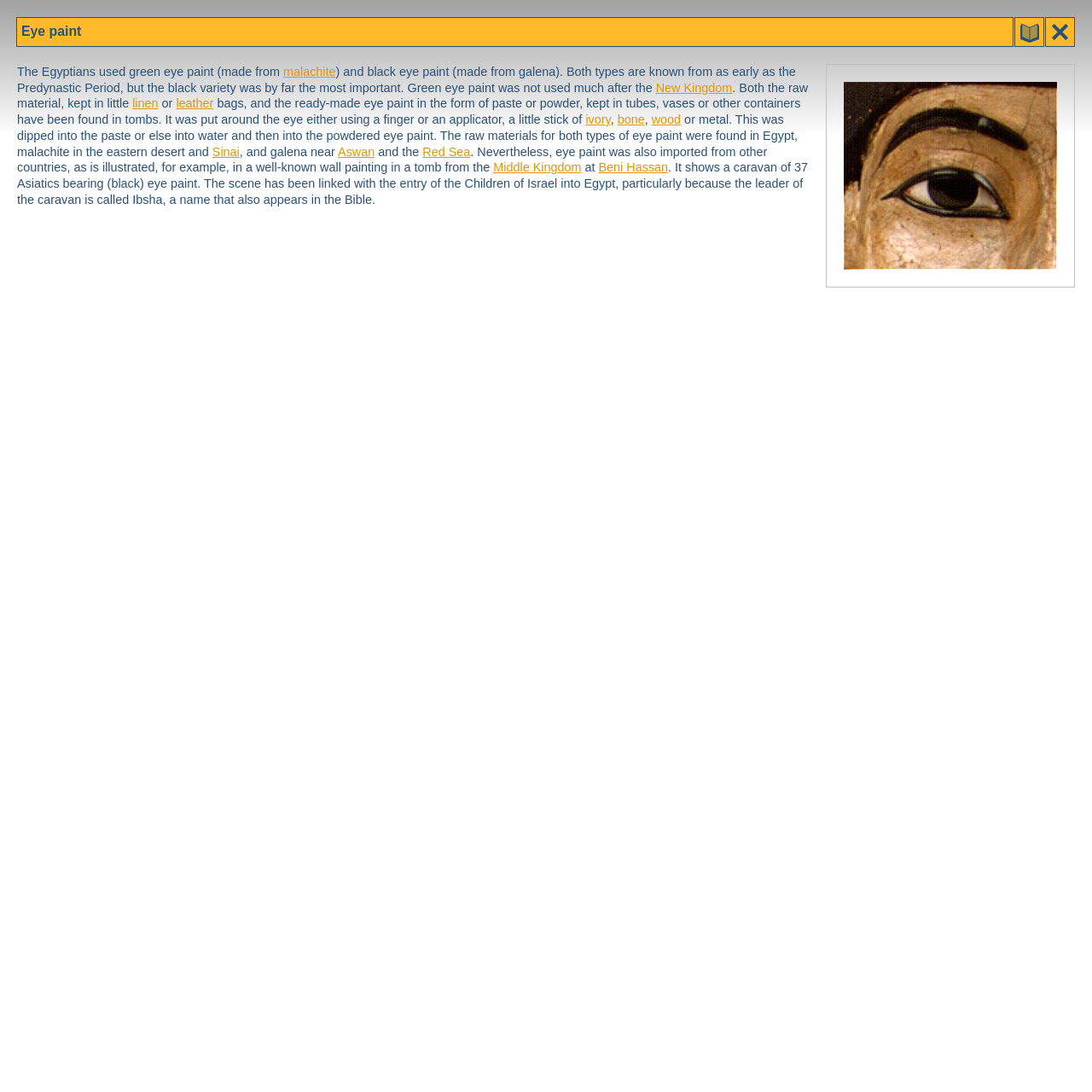Locate the bounding box coordinates of the clickable region to complete the following instruction: "explore the link to Beni Hassan."

[0.548, 0.147, 0.612, 0.16]